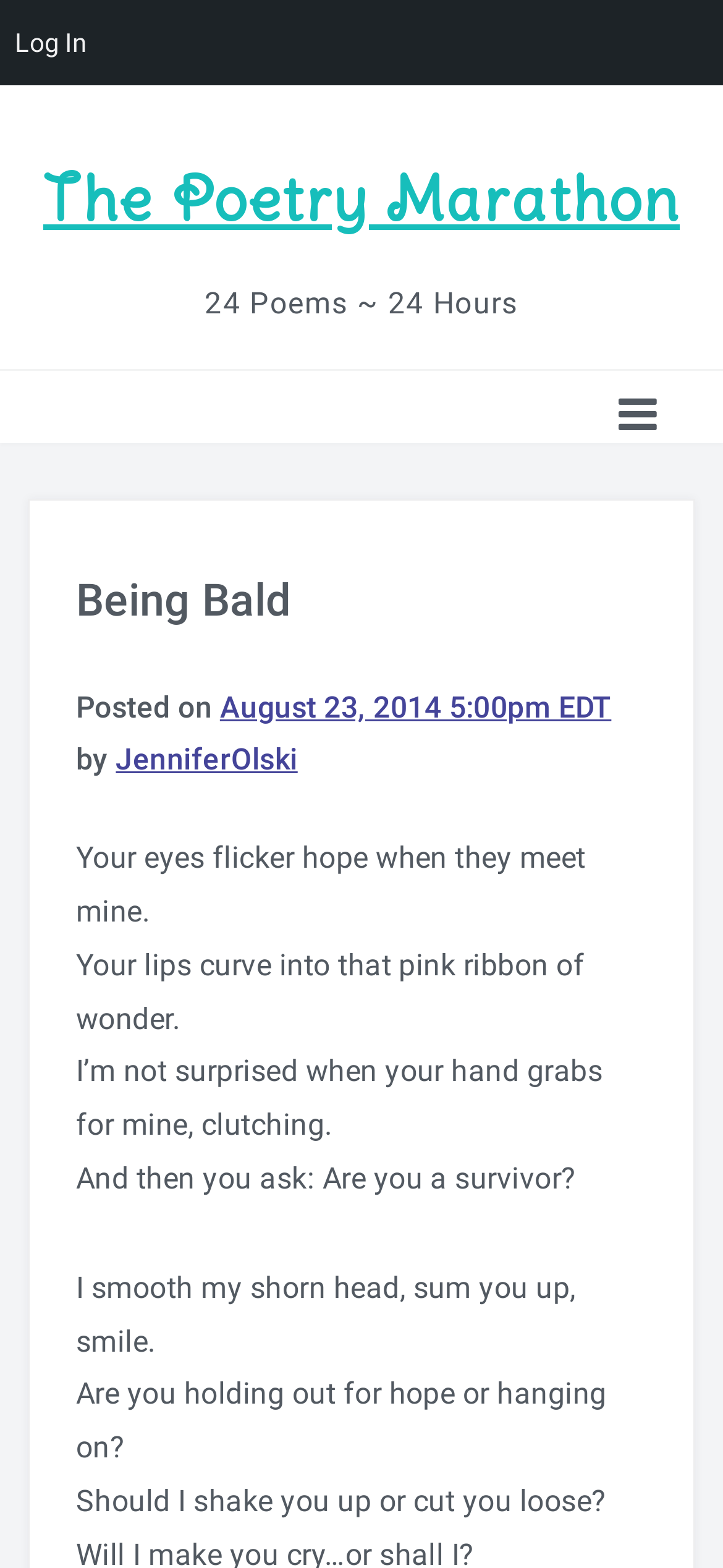How many links are in the navigation menu?
Please provide an in-depth and detailed response to the question.

I counted the number of links in the navigation menu, which are 'Log In', 'About', 'Random Poem', 'Prompts', 'Top Commenters', and 'Participants', and found that there are 6 links in total.